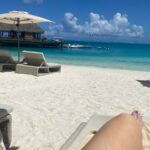Write a descriptive caption for the image, covering all notable aspects.

This image captures the serene beauty of Matira Beach, renowned for its stunning views and inviting atmosphere. The foreground features a pair of lounge chairs on fine white sand, inviting relaxation under the sun. In the background, crystal-clear turquoise waters extend towards the horizon, dotted with gentle waves that reflect the bright blue sky. A wooden structure, possibly a beach bar or restaurant, complements the luxurious ambiance, while a few umbrellas provide shade from the sun. This idyllic scene exemplifies the natural splendor that makes Matira Beach one of the most beautiful beach destinations globally, situated in the picturesque surroundings of Bora Bora, French Polynesia.